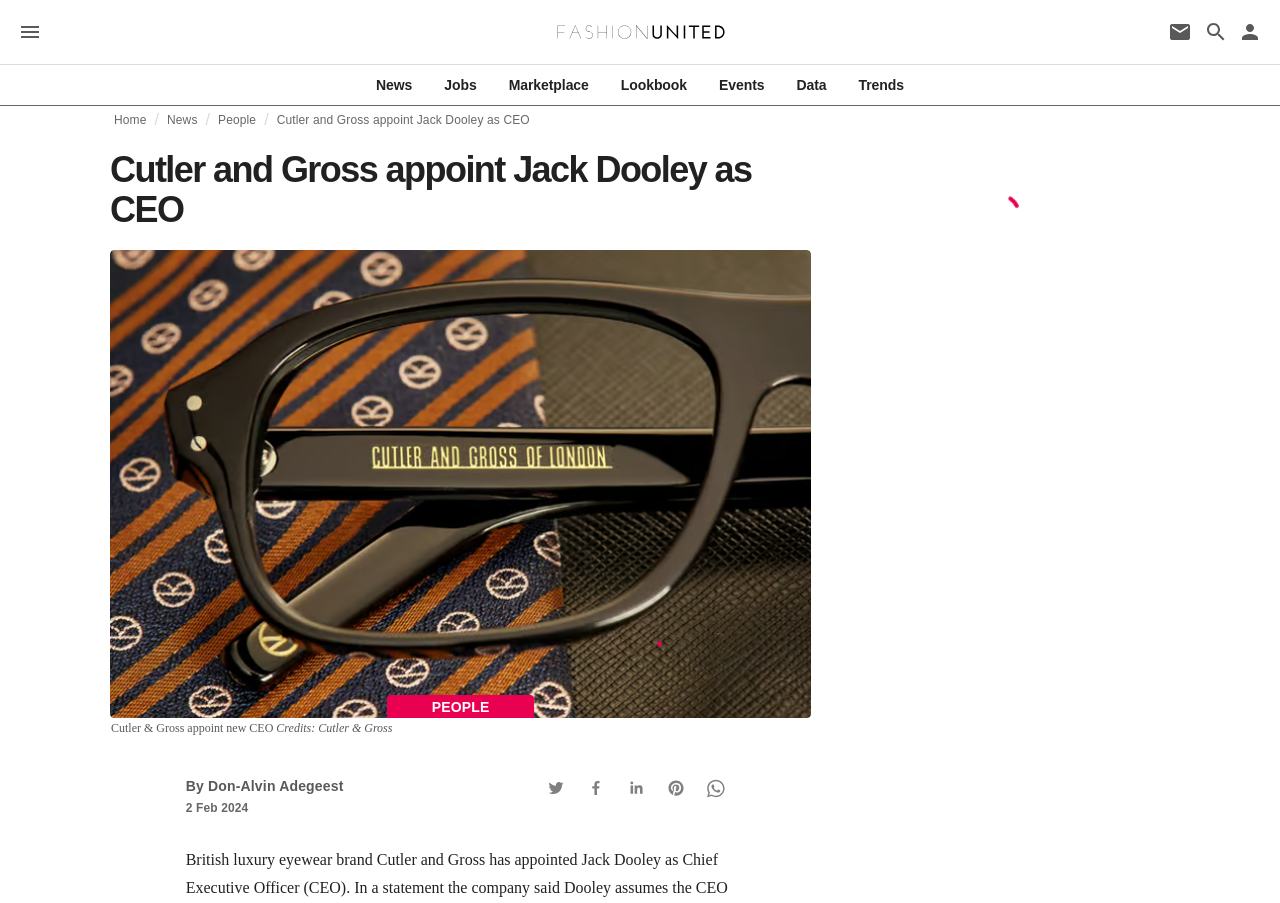Identify the bounding box coordinates of the region I need to click to complete this instruction: "View news".

[0.281, 0.083, 0.335, 0.105]